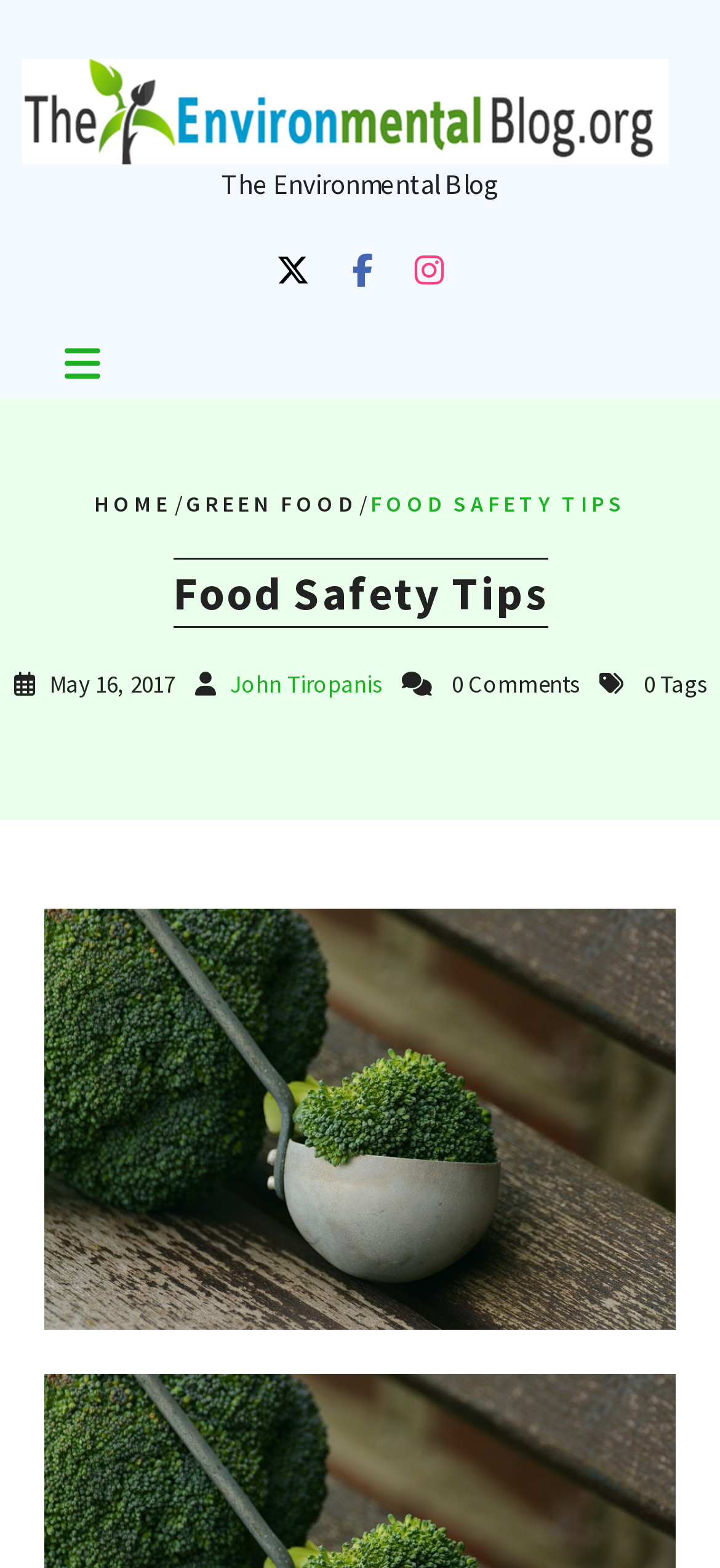Provide the bounding box coordinates for the UI element that is described as: "Home".

[0.131, 0.312, 0.237, 0.33]